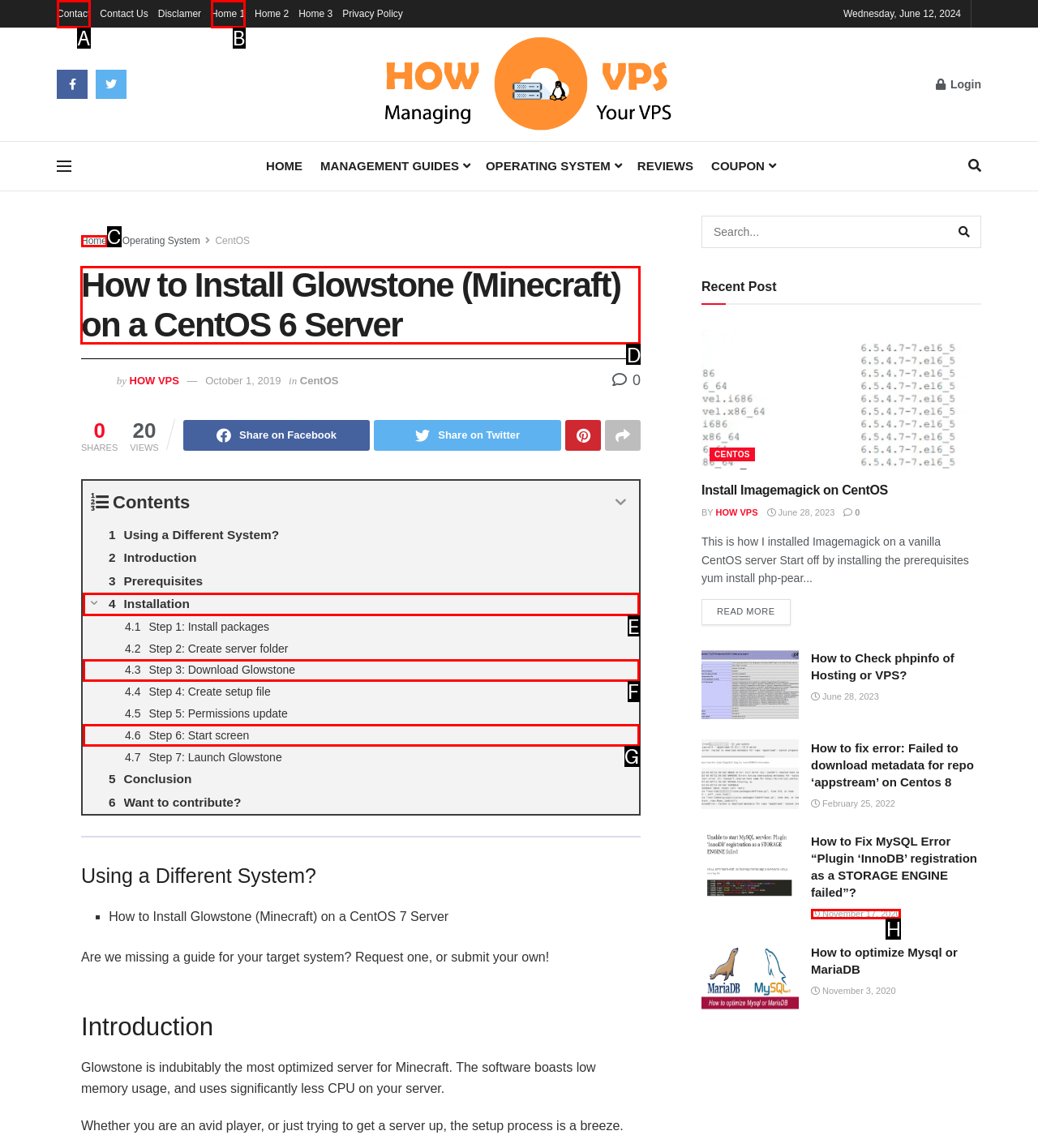Select the letter of the option that should be clicked to achieve the specified task: Click the 'Contact Us' link. Respond with just the letter.

None